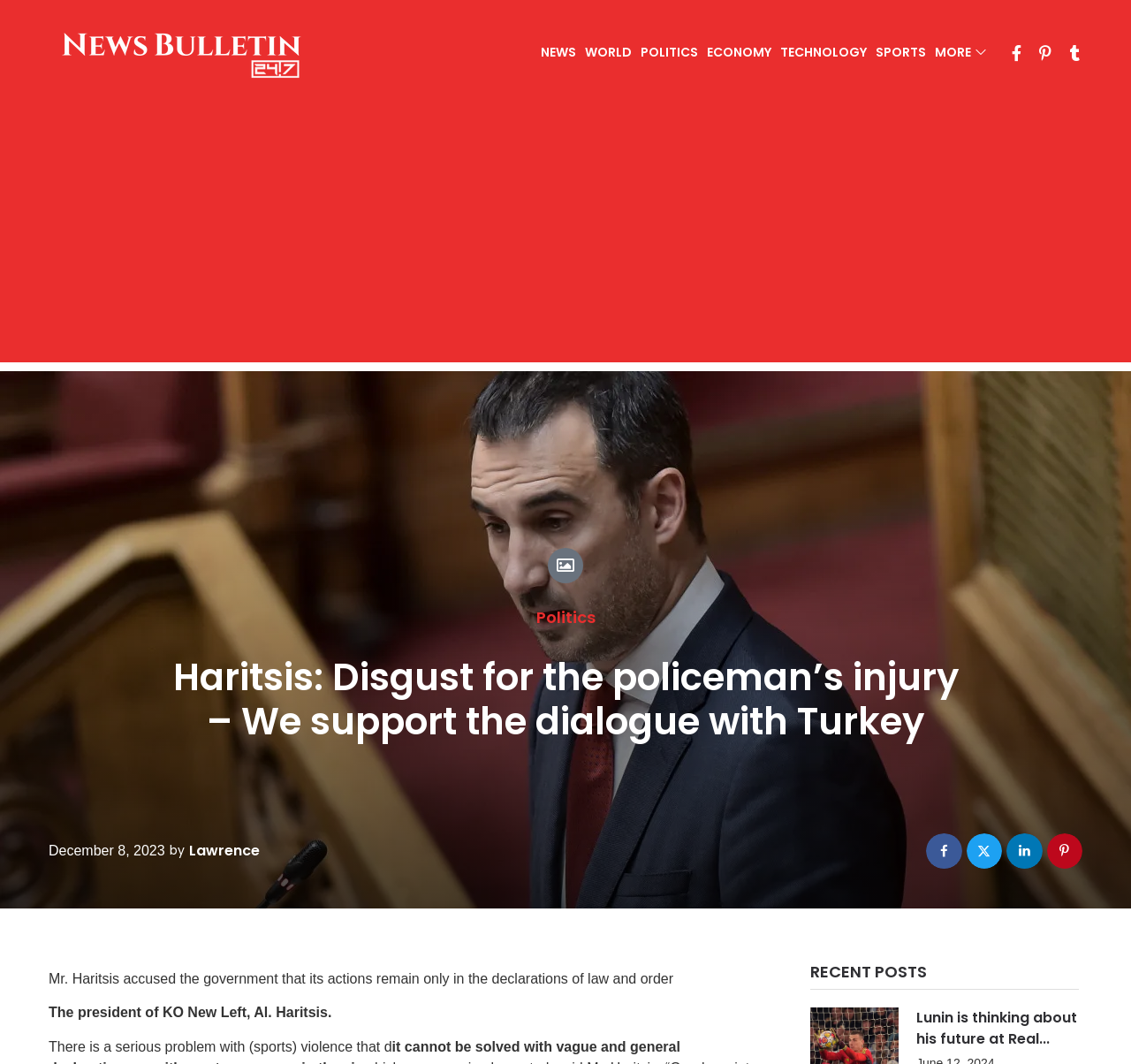Please specify the bounding box coordinates of the clickable section necessary to execute the following command: "View Lunin's news".

[0.81, 0.947, 0.952, 0.986]